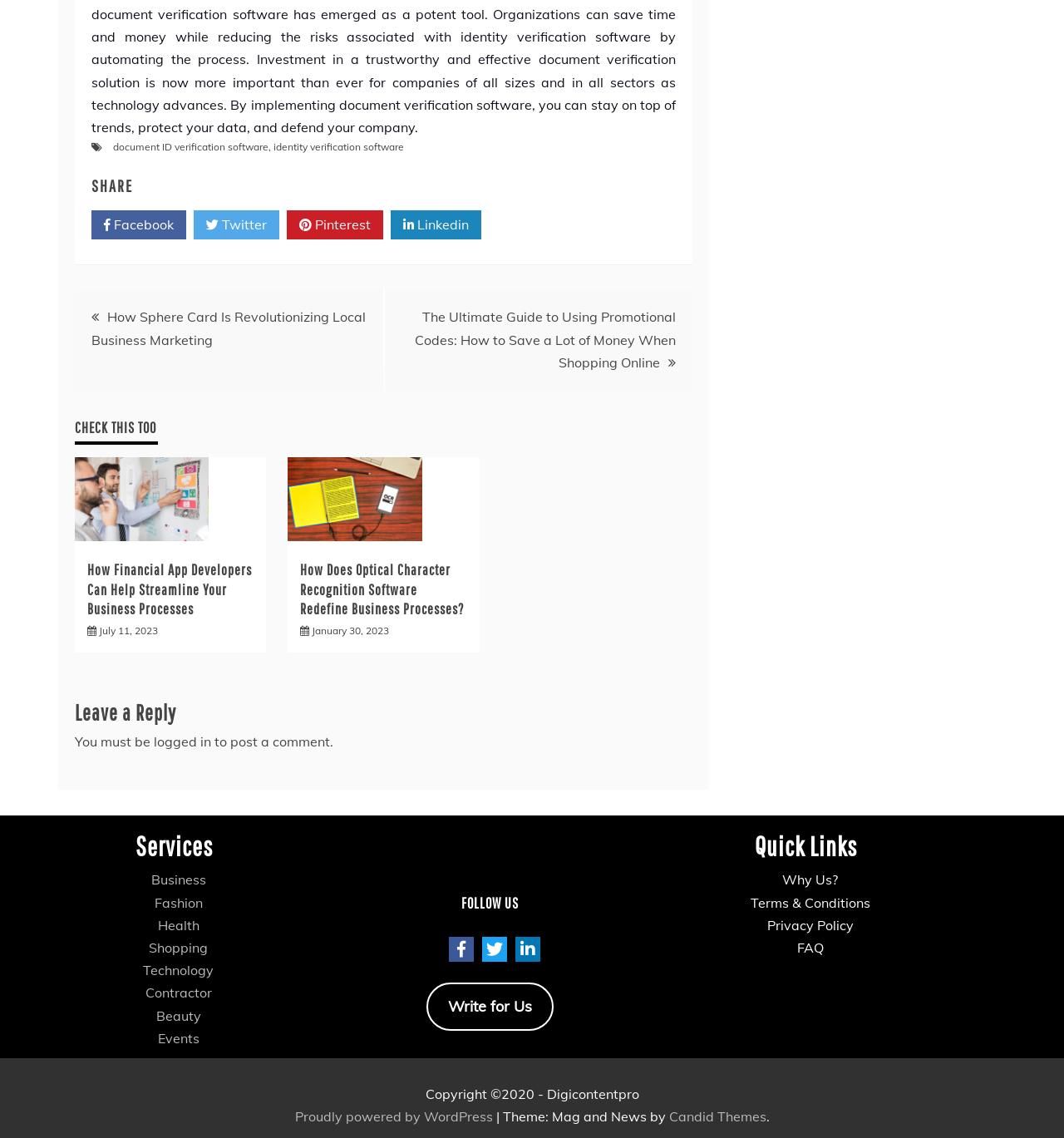What is the topic of the post with the link 'financial app developers in Manchester'? Using the information from the screenshot, answer with a single word or phrase.

Financial app development